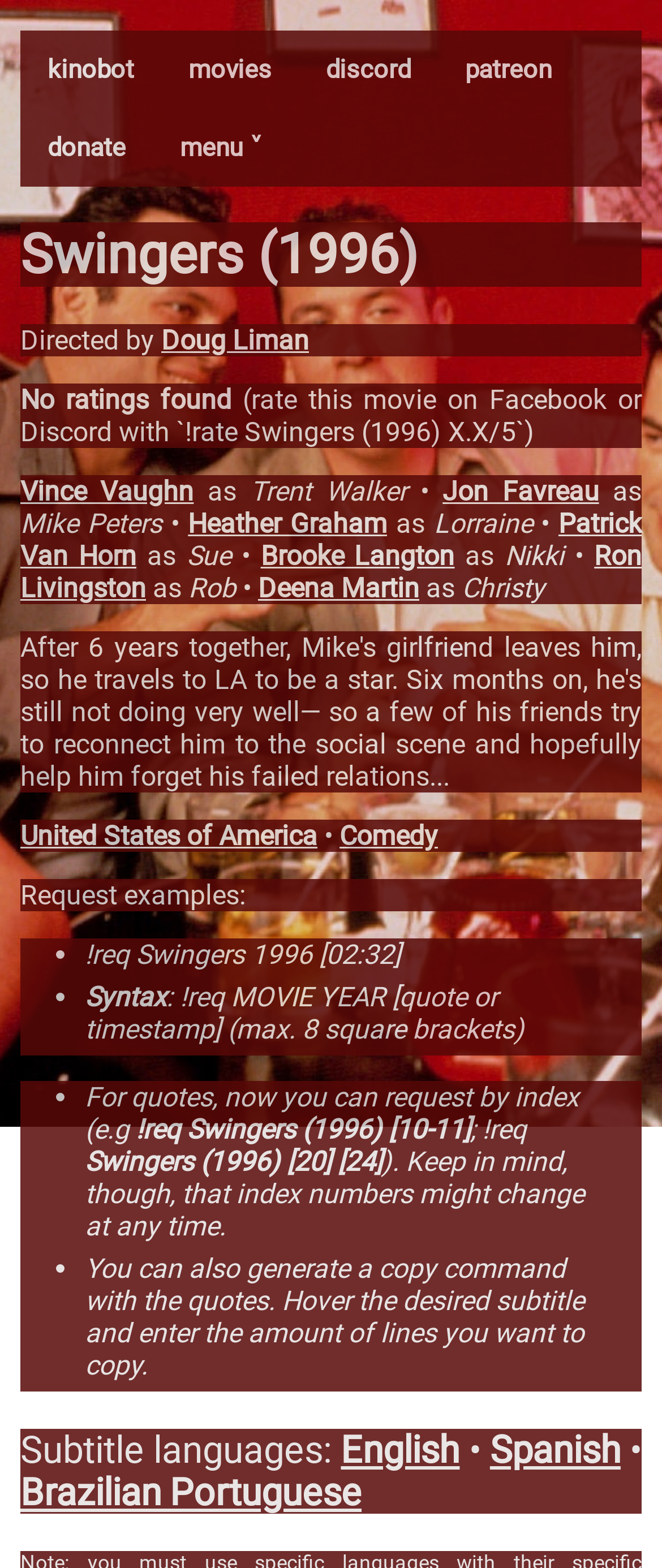What is the genre of the movie Swingers?
Refer to the image and answer the question using a single word or phrase.

Comedy